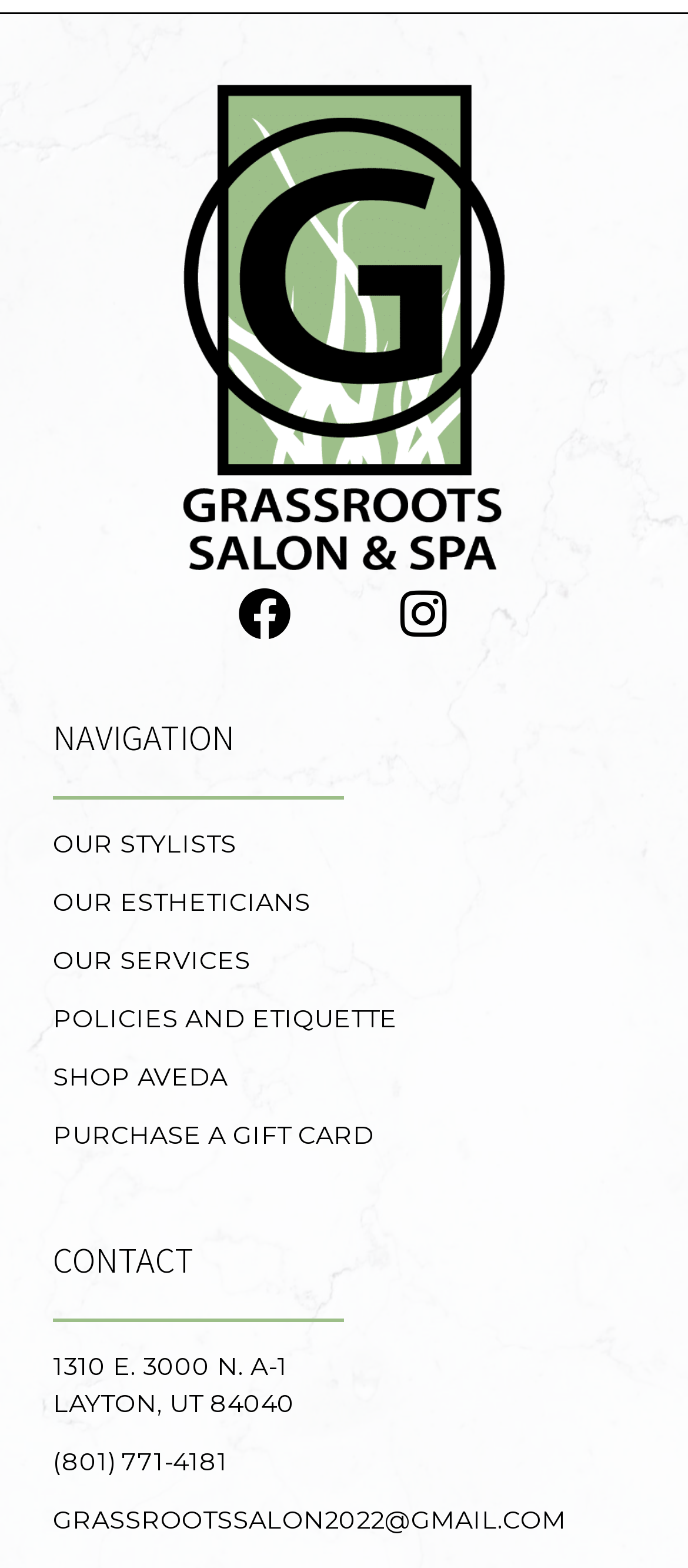What is the phone number of the salon?
Refer to the image and respond with a one-word or short-phrase answer.

(801) 771-4181